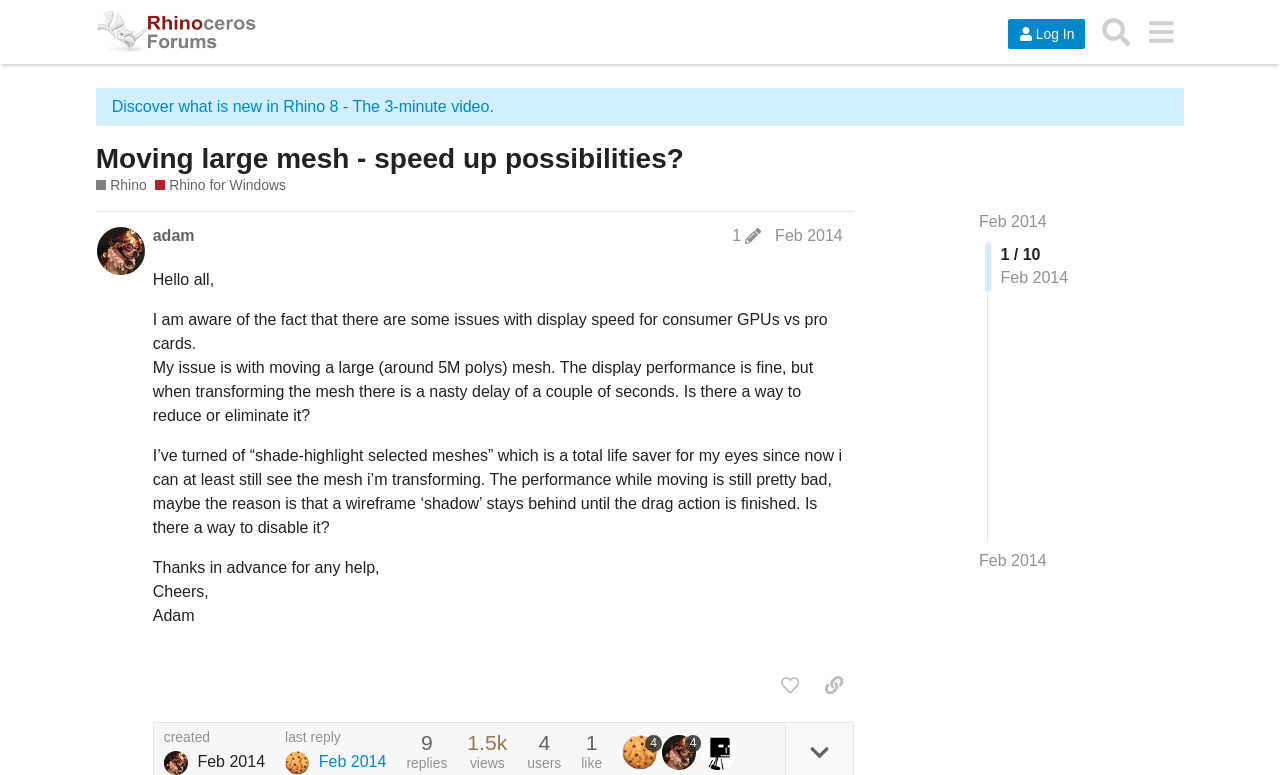Could you indicate the bounding box coordinates of the region to click in order to complete this instruction: "View the post edit history".

[0.567, 0.294, 0.599, 0.317]